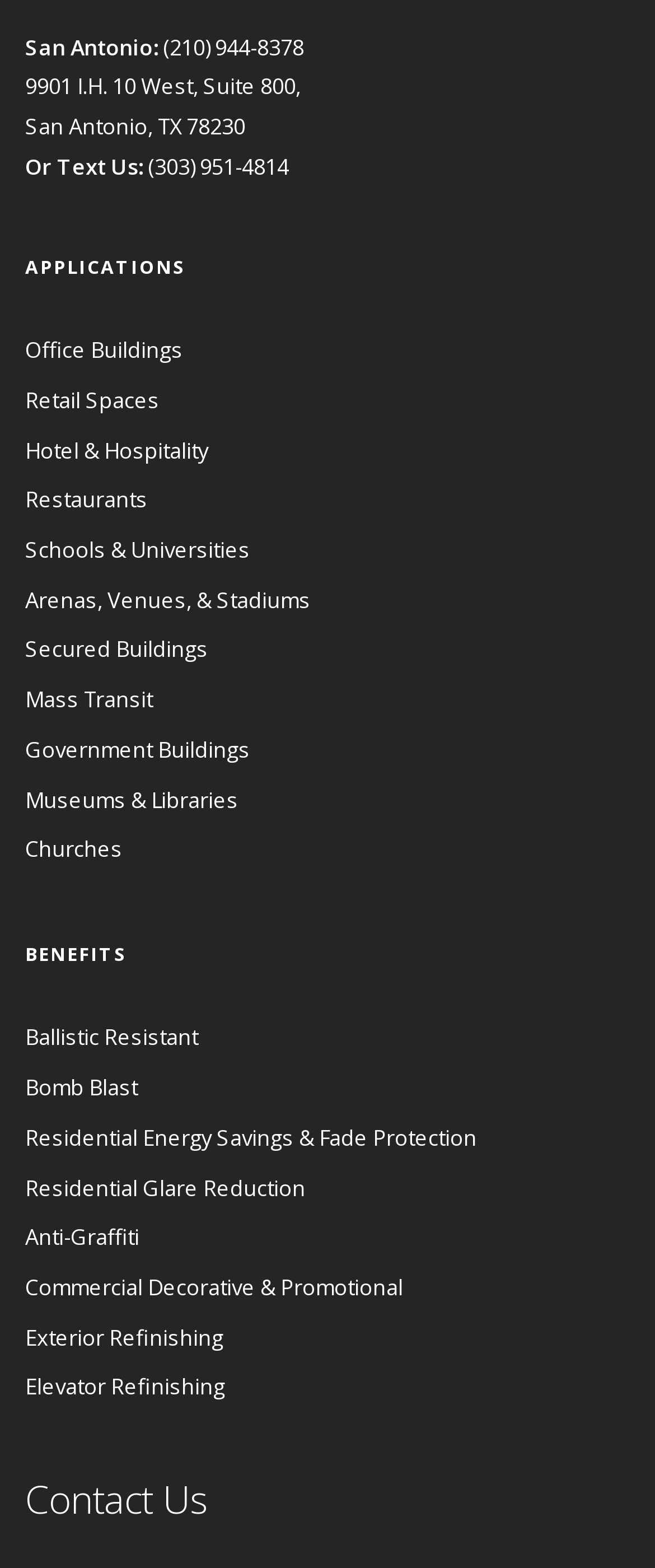What is one of the benefits of the service?
Provide a well-explained and detailed answer to the question.

The webpage lists several benefits of the service, including Ballistic Resistant, Bomb Blast, Residential Energy Savings & Fade Protection, and many others. These benefits are listed under the 'BENEFITS' heading.